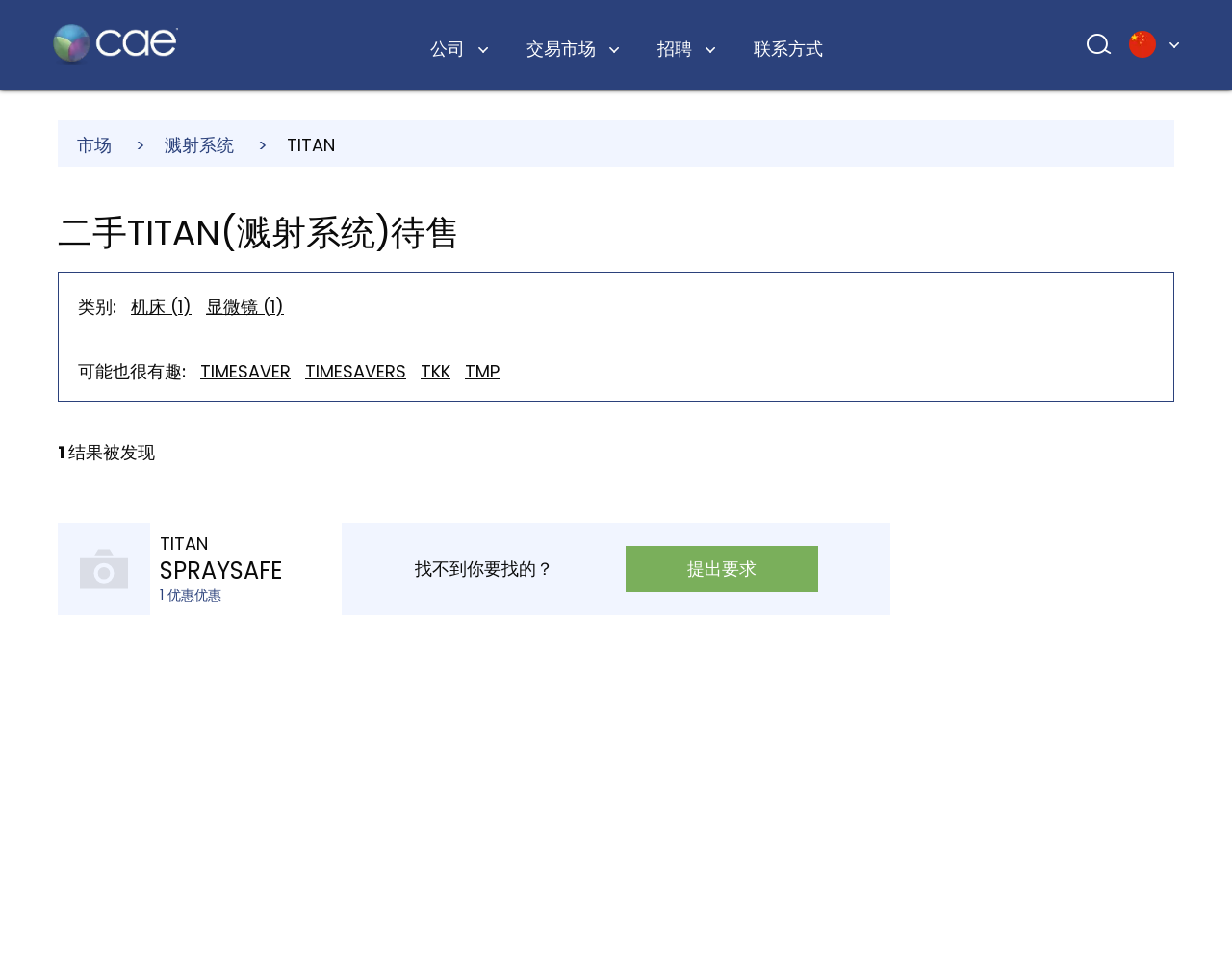How many types of products are shown?
Can you give a detailed and elaborate answer to the question?

I can see that there are two types of products shown on the webpage, which are '机床' and '显微镜', as indicated by the links '机床 (1)' and '显微镜 (1)' under the '类别:' label.